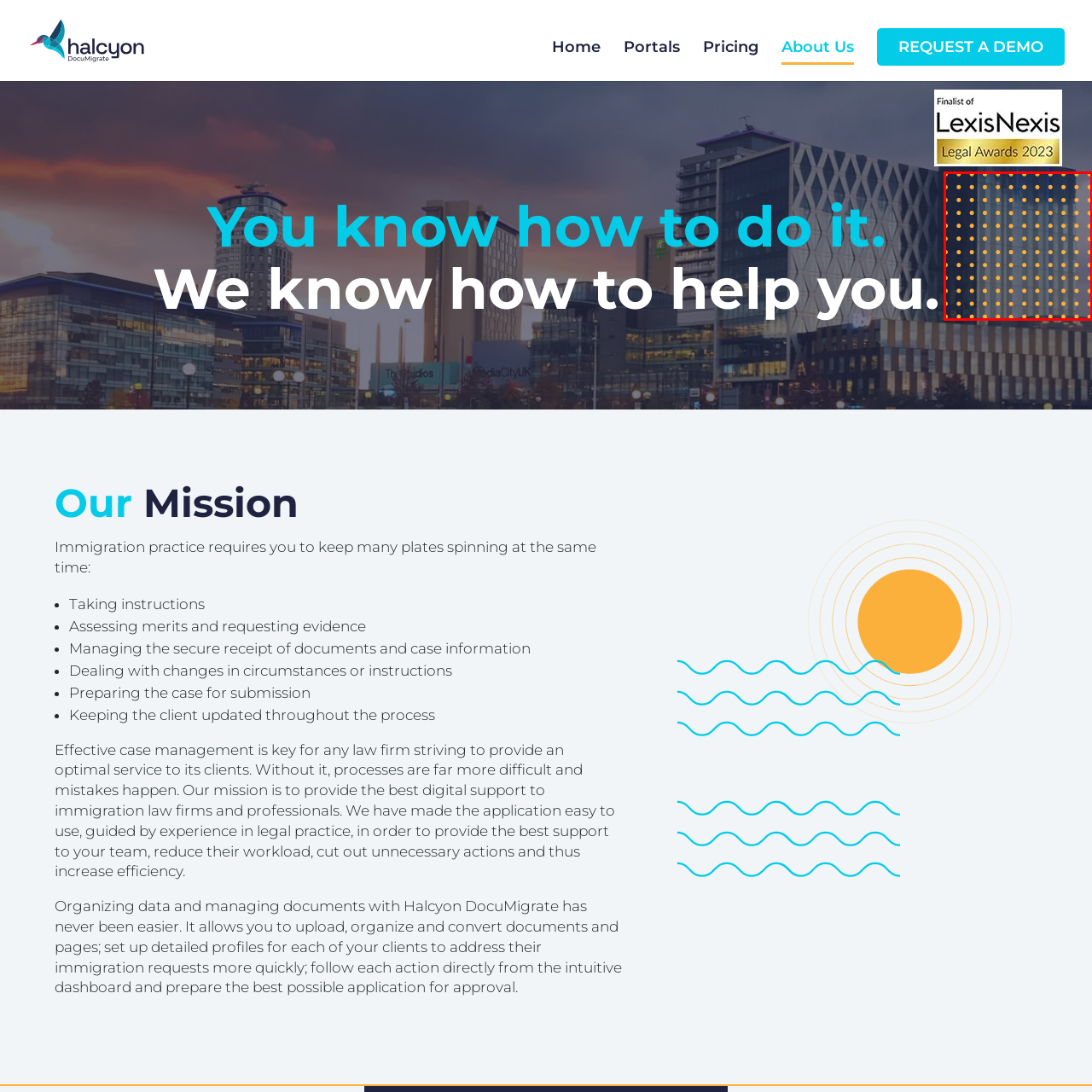What is the name of the company that the webpage is focused on?
Examine the portion of the image surrounded by the red bounding box and deliver a detailed answer to the question.

The caption states that the image complements the theme of the webpage it appears on, which focuses on the mission and services of Halcyon, a company dedicated to supporting immigration law firms through digital solutions.